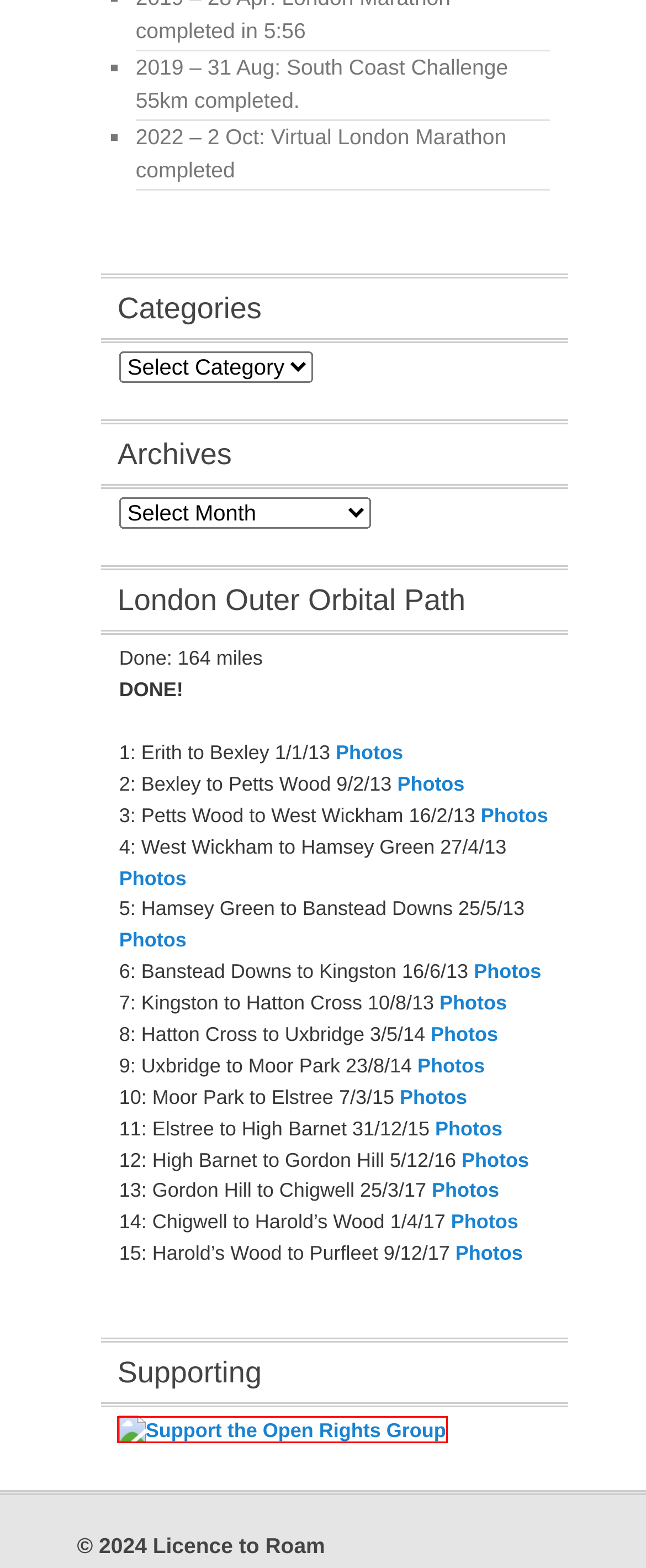Analyze the screenshot of a webpage that features a red rectangle bounding box. Pick the webpage description that best matches the new webpage you would see after clicking on the element within the red bounding box. Here are the candidates:
A. Become a member | Open Rights Group
B. Press Articles | Licence to Roam
C. familyhistory | Licence to Roam
D. conference | Licence to Roam
E. Boing Boing - A Directory of Mostly Wonderful Things
F. blogging | Licence to Roam
G. Daily Kos
H. Yahoo

A